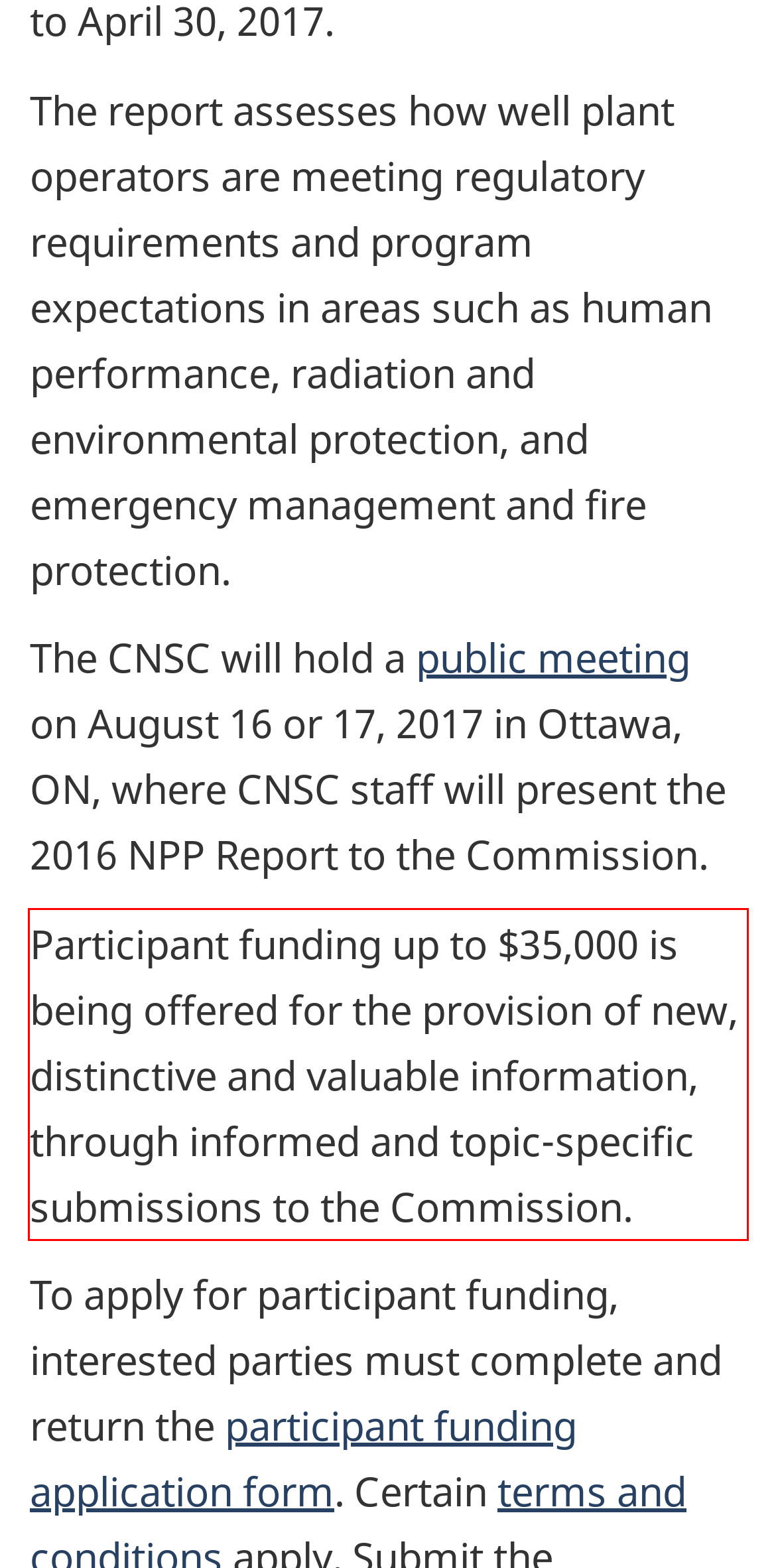Please use OCR to extract the text content from the red bounding box in the provided webpage screenshot.

Participant funding up to $35,000 is being offered for the provision of new, distinctive and valuable information, through informed and topic-specific submissions to the Commission.